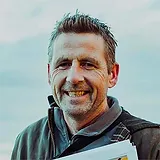Outline with detail what the image portrays.

The image features Brendan Dunford, a notable figure from a farming background in County Waterford. He has dedicated over 20 years to working in the Burren region, where he has made significant contributions to biodiversity and community engagement. In recognition of his impactful work, he was named an Ashoka Fellow for Ireland in 2011 and received an Honorary Doctorate from NUI Galway in 2018. The photo captures him smiling, holding a document, set against a backdrop that hints at the natural beauty of his working environment, reflecting his passion for fostering ecological awareness and sustainable practices.